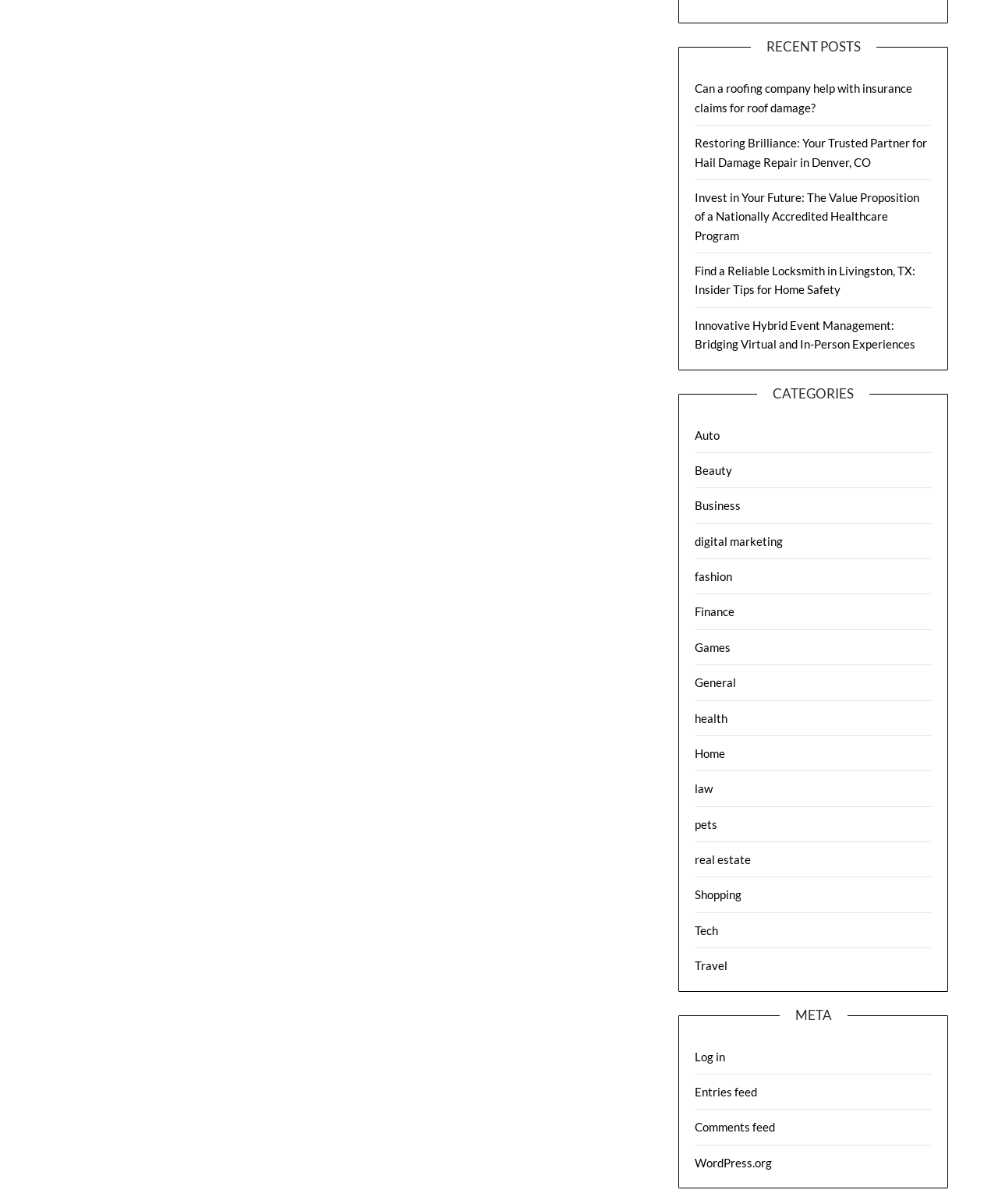From the element description: "Travel", extract the bounding box coordinates of the UI element. The coordinates should be expressed as four float numbers between 0 and 1, in the order [left, top, right, bottom].

[0.696, 0.796, 0.729, 0.808]